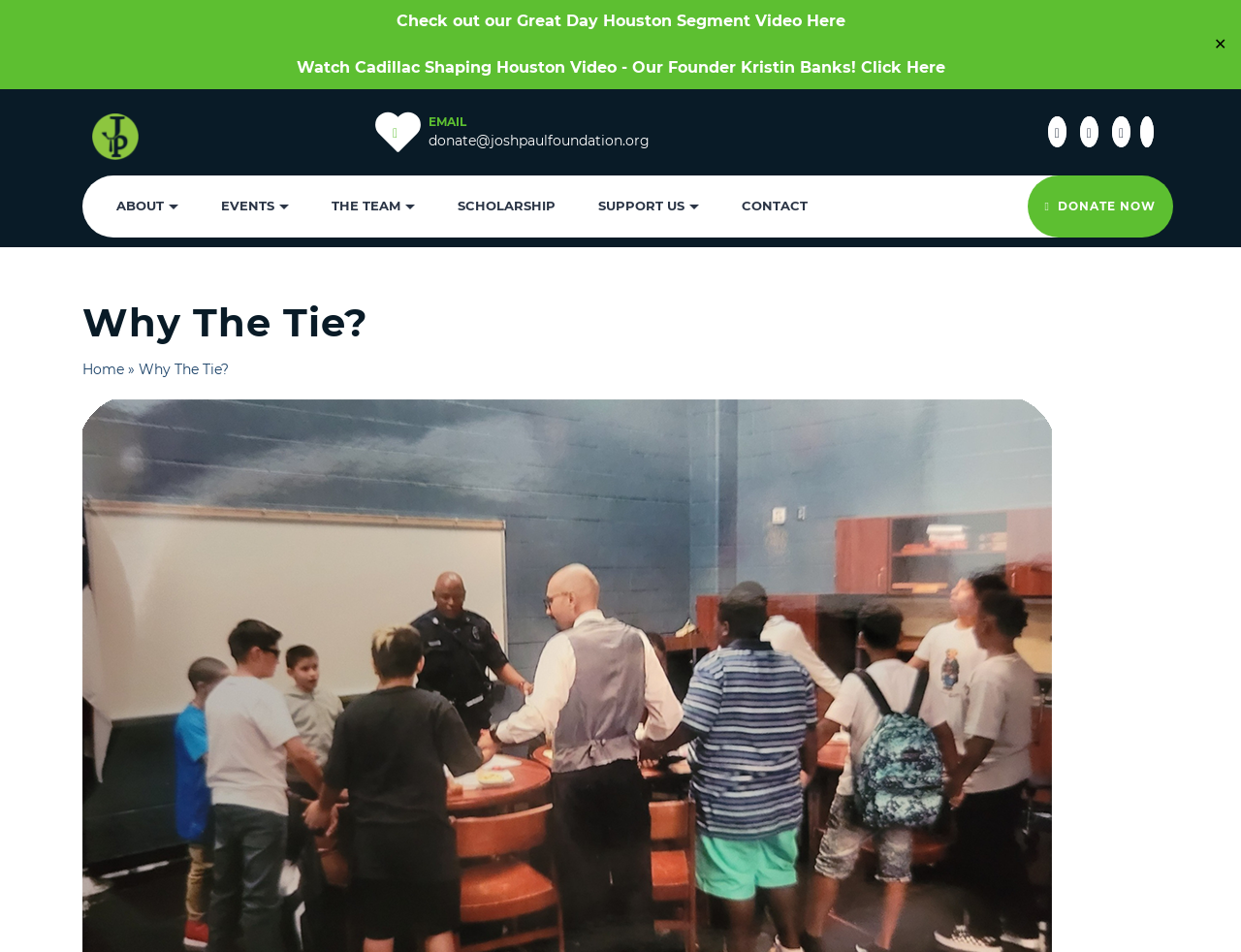Identify the bounding box coordinates of the part that should be clicked to carry out this instruction: "Watch the Great Day Houston Segment video".

[0.608, 0.012, 0.681, 0.032]